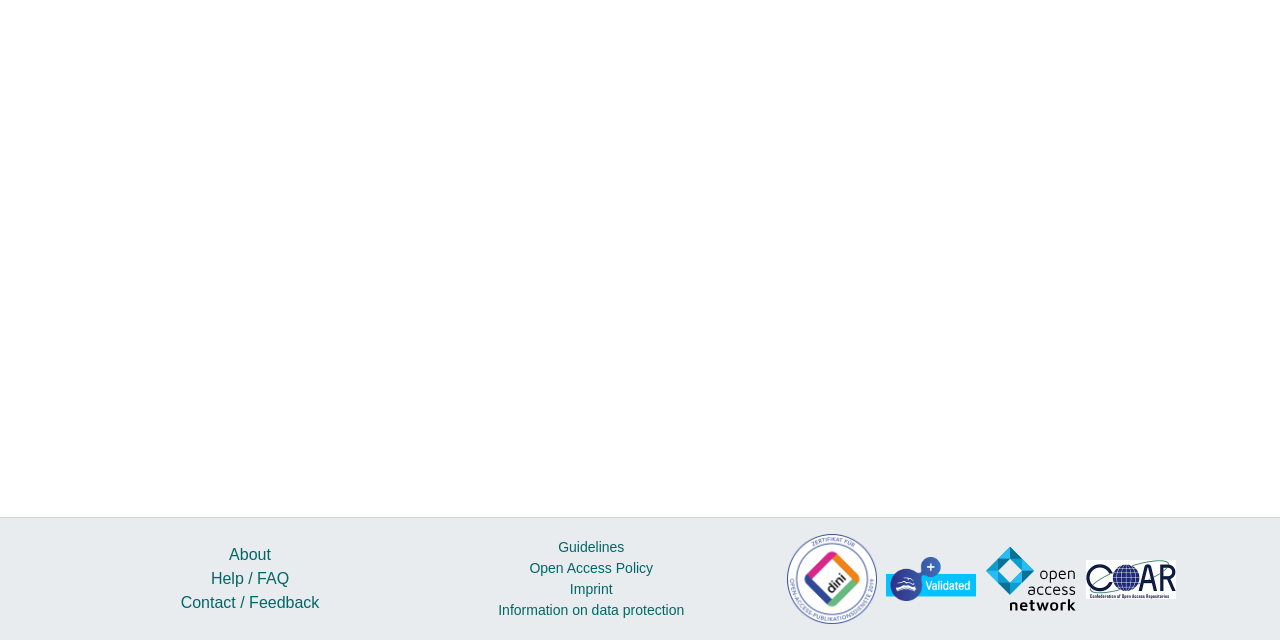Using the provided description aria-label="cart icon", find the bounding box coordinates for the UI element. Provide the coordinates in (top-left x, top-left y, bottom-right x, bottom-right y) format, ensuring all values are between 0 and 1.

None